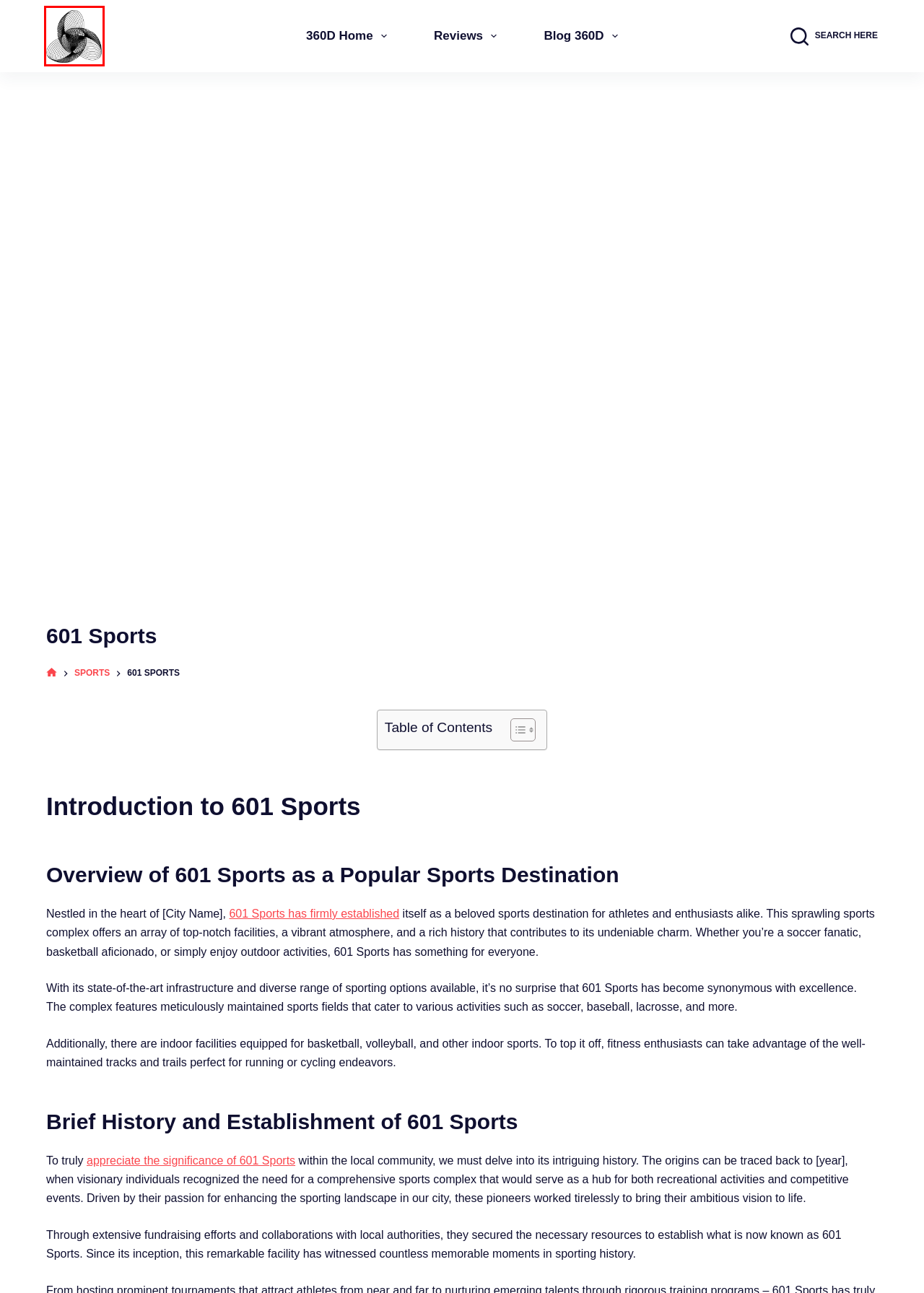Review the screenshot of a webpage that includes a red bounding box. Choose the most suitable webpage description that matches the new webpage after clicking the element within the red bounding box. Here are the candidates:
A. Product Reviews Archive - Reviews 360D
B. 562 Sports - Reviews 360D 2024
C. Privacy Policy - Reviews 360D
D. Sports - Reviews 360D 2024
E. Blog - Reviews 360D
F. 302 Sports - Reviews 360D 2024
G. 419 Sports - Reviews 360D 2024
H. Best Products And Services Reviews | Reviews 360D

H